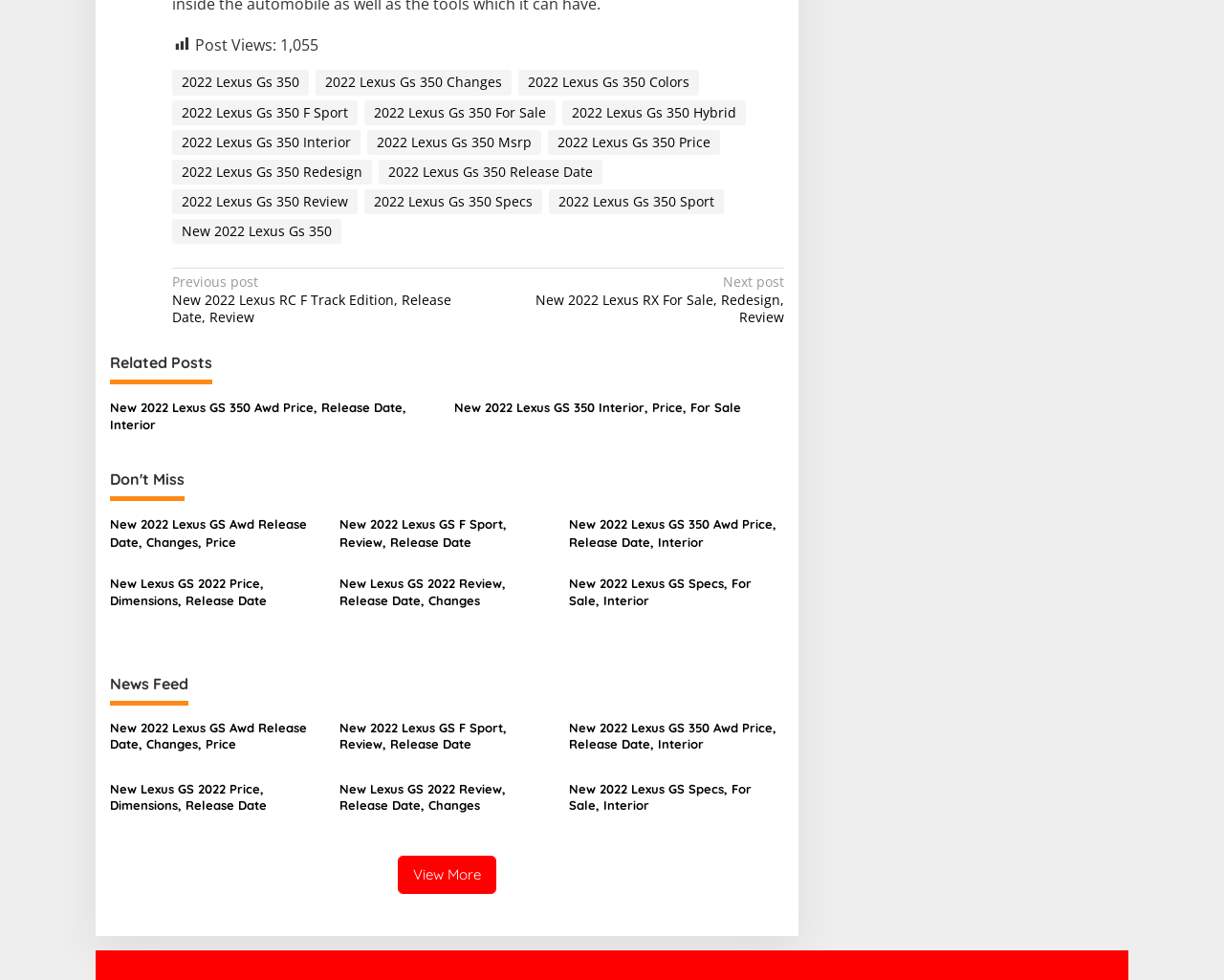Can you identify the bounding box coordinates of the clickable region needed to carry out this instruction: 'View more news'? The coordinates should be four float numbers within the range of 0 to 1, stated as [left, top, right, bottom].

[0.325, 0.873, 0.405, 0.912]